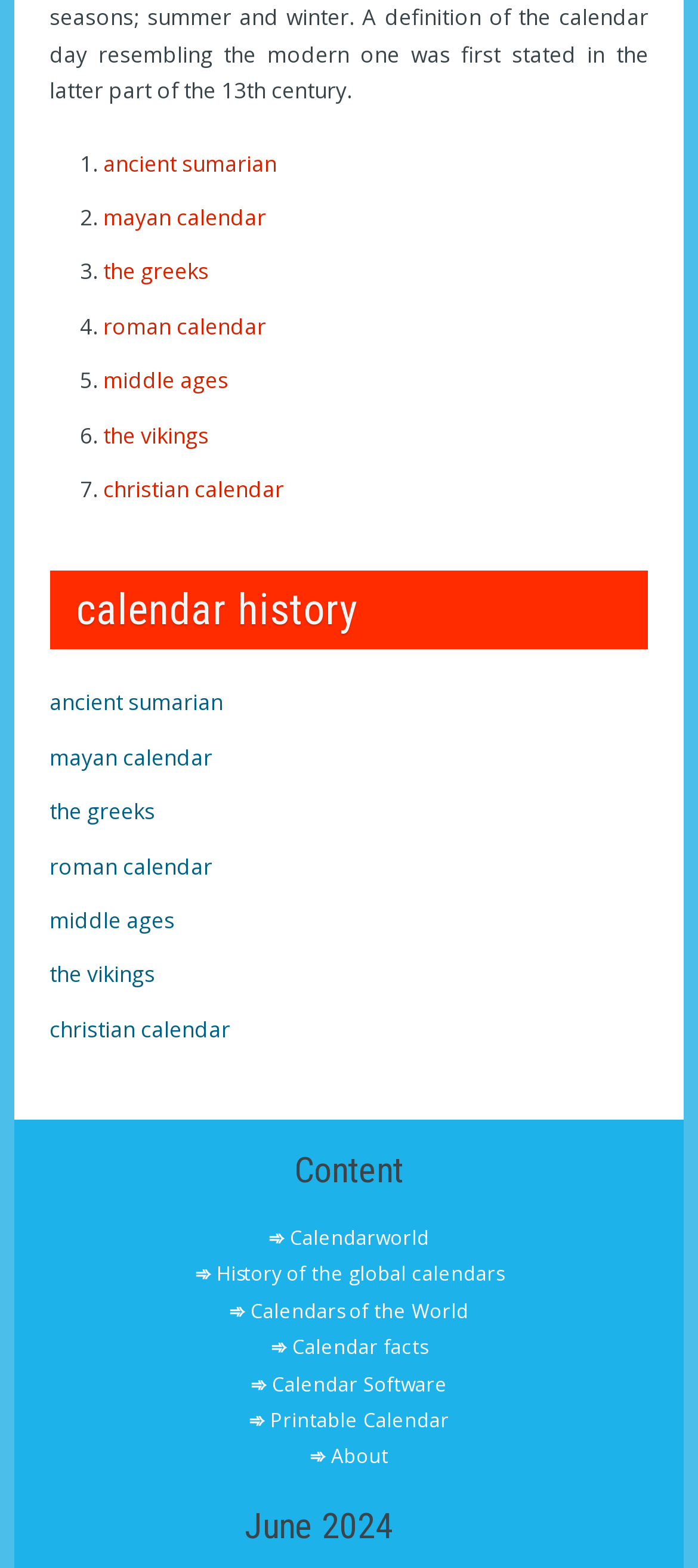Locate the bounding box coordinates for the element described below: "Calendars of the World". The coordinates must be four float values between 0 and 1, formatted as [left, top, right, bottom].

[0.359, 0.827, 0.672, 0.844]